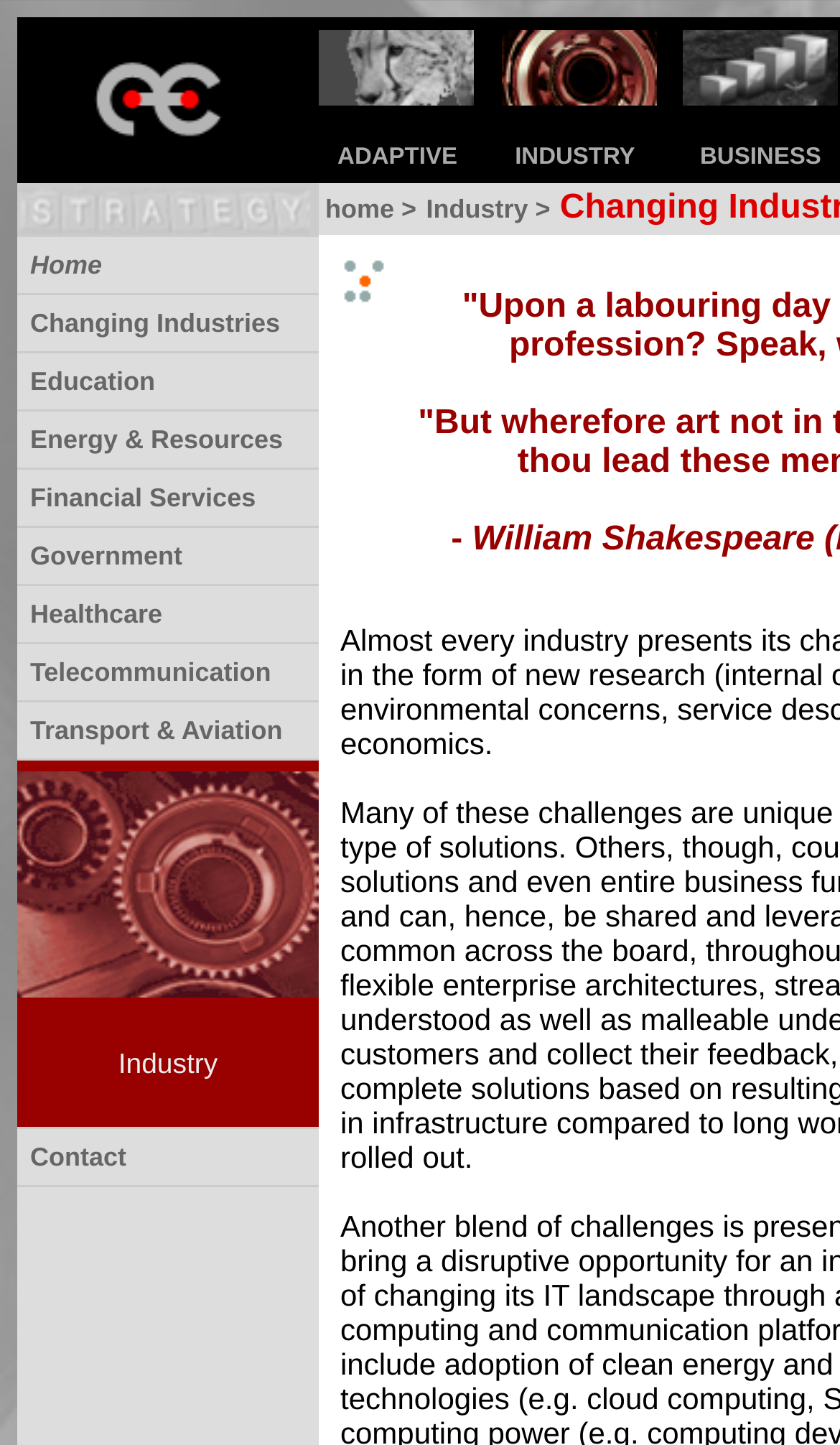Is there a section for 'About Us'? Observe the screenshot and provide a one-word or short phrase answer.

No